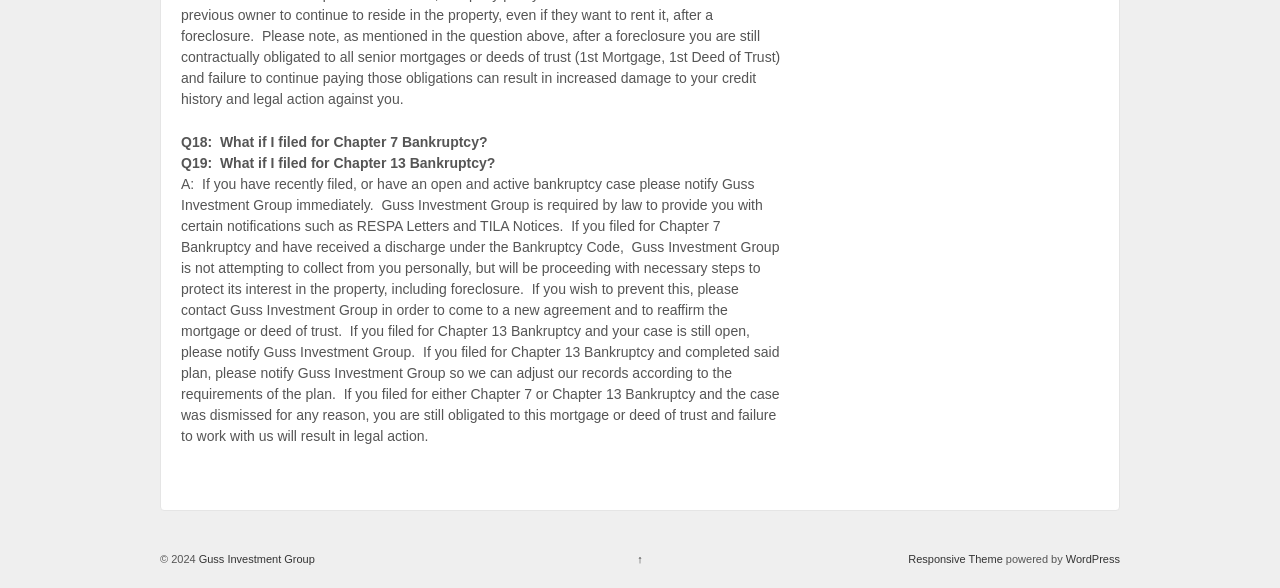What is the purpose of notifying Guss Investment Group if you filed for Chapter 7 Bankruptcy?
Use the image to answer the question with a single word or phrase.

To receive RESPA Letters and TILA Notices